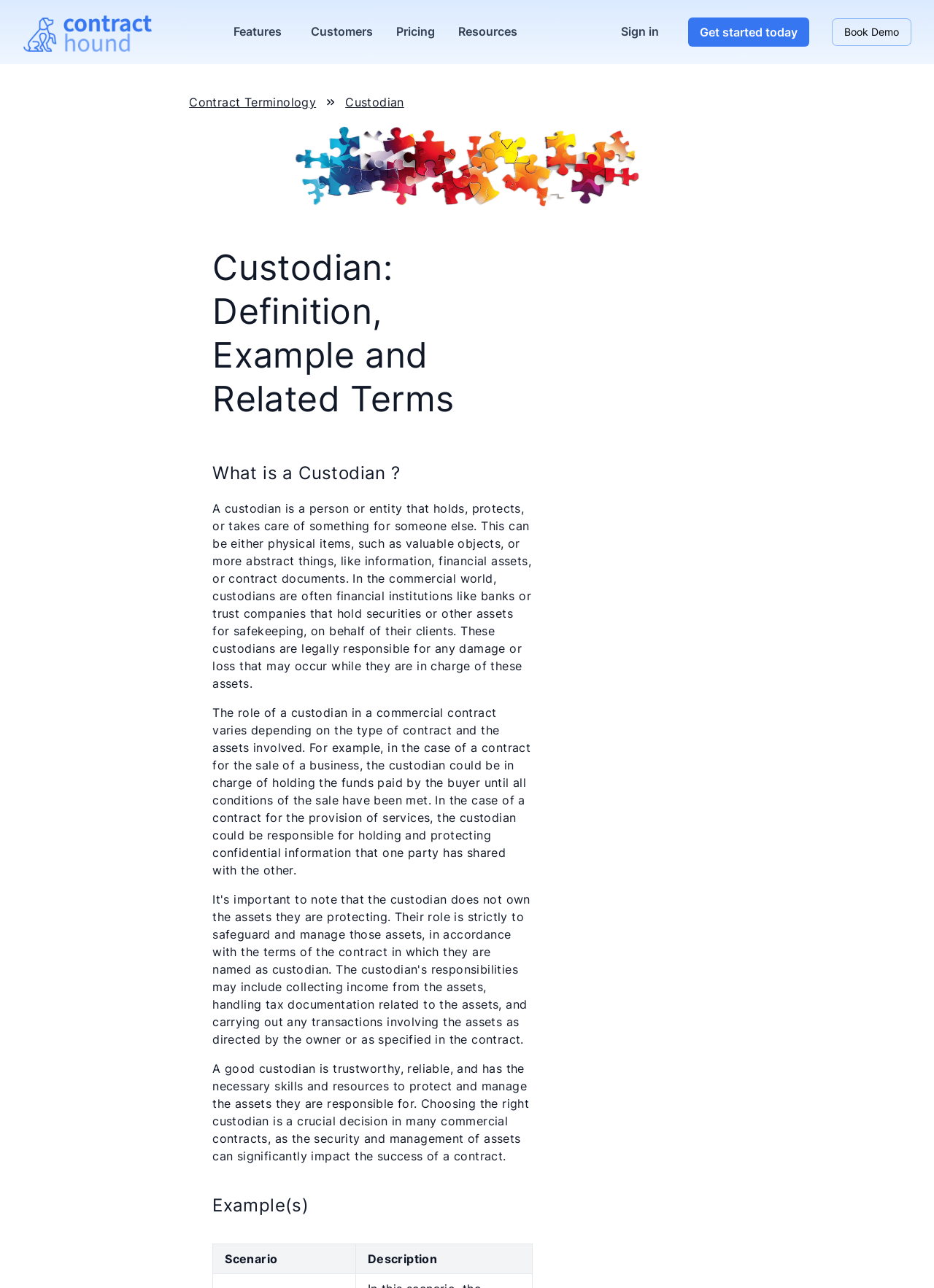Please analyze the image and give a detailed answer to the question:
How many columns are in the example table?

In the example table, there are two columns, namely 'Scenario' and 'Description', which are indicated by the column headers.